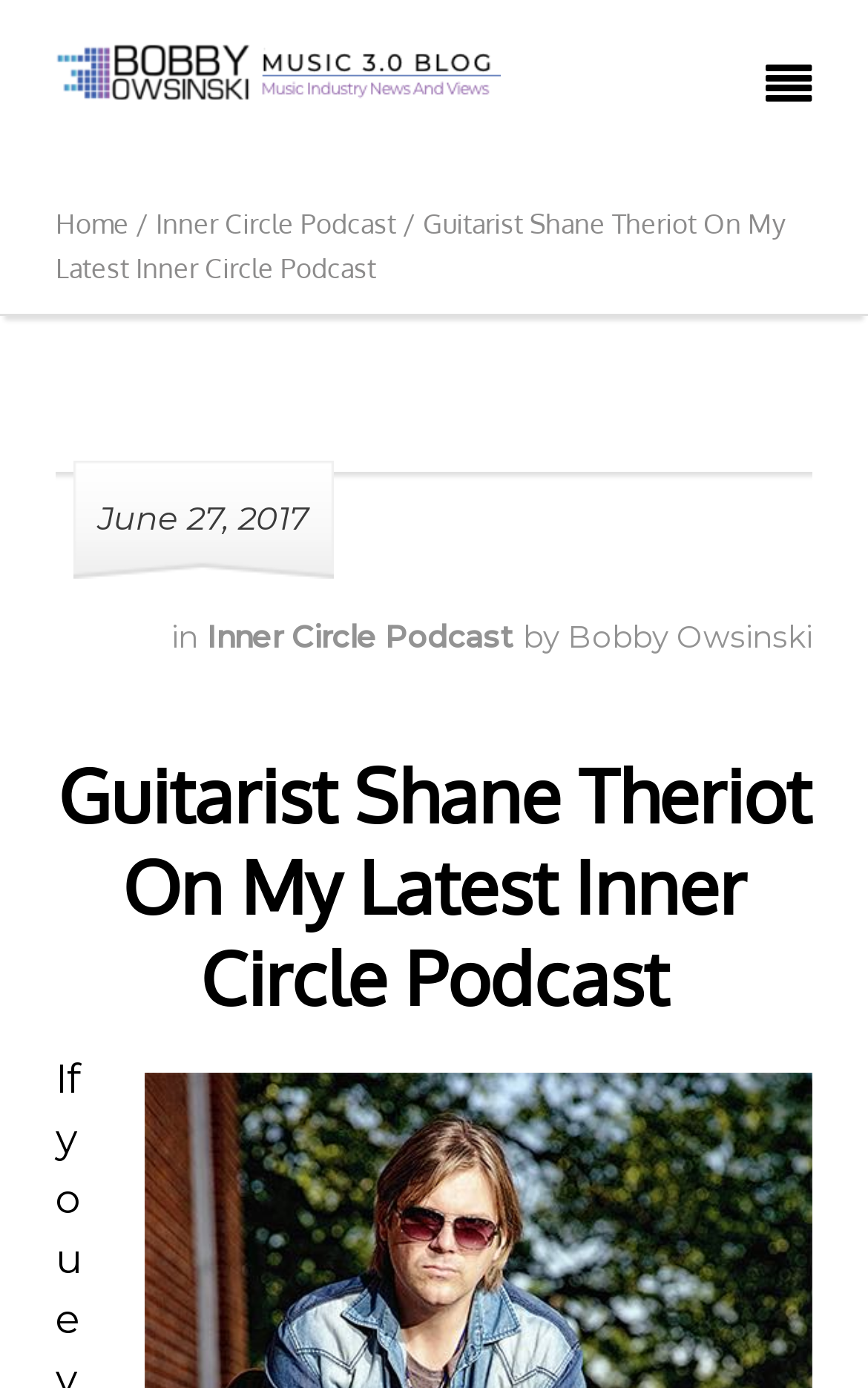Please determine the bounding box coordinates for the UI element described as: "Bobby Owsinski".

[0.654, 0.445, 0.936, 0.471]